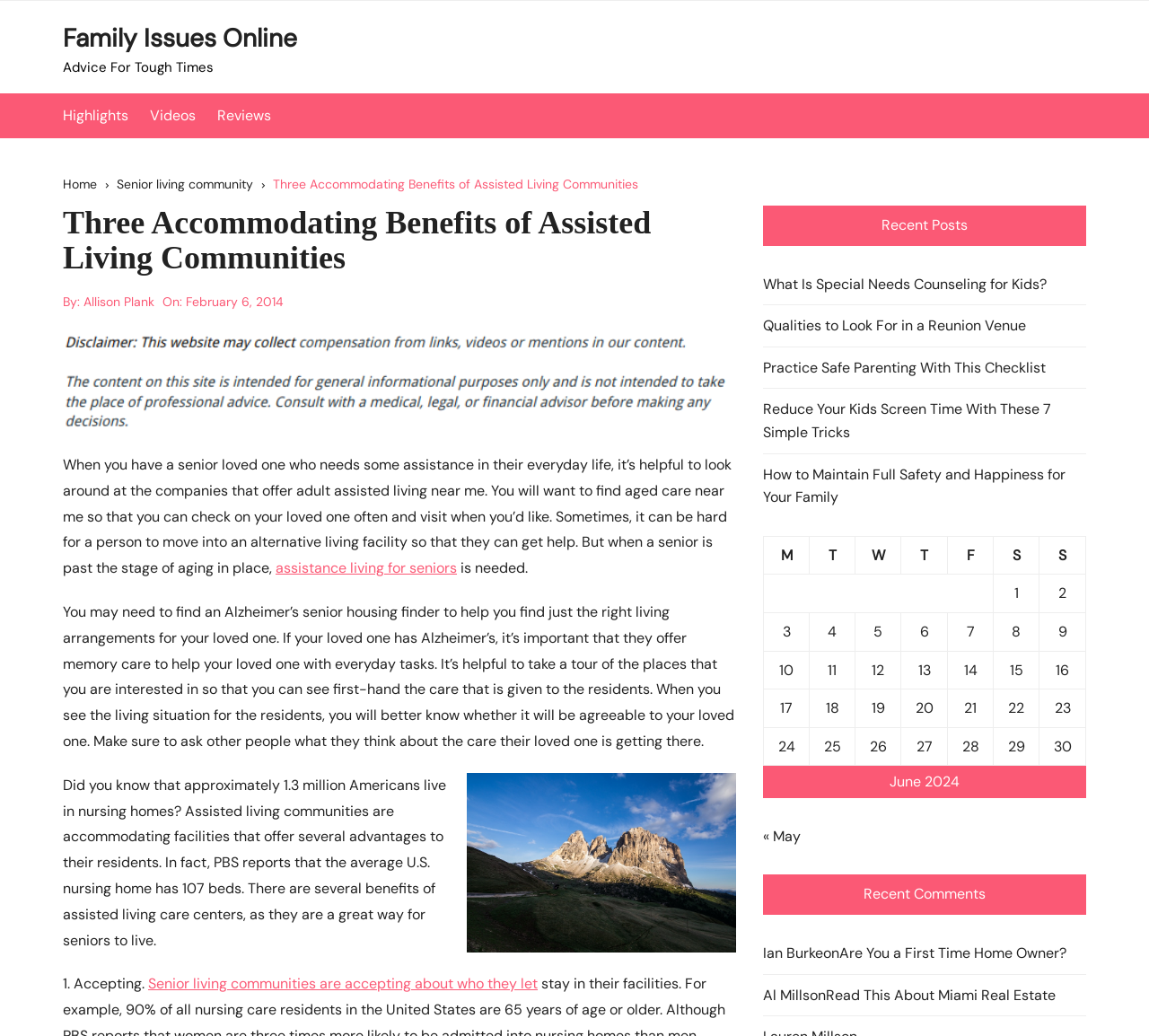Please predict the bounding box coordinates of the element's region where a click is necessary to complete the following instruction: "View the calendar for June 2024". The coordinates should be represented by four float numbers between 0 and 1, i.e., [left, top, right, bottom].

[0.664, 0.517, 0.945, 0.77]